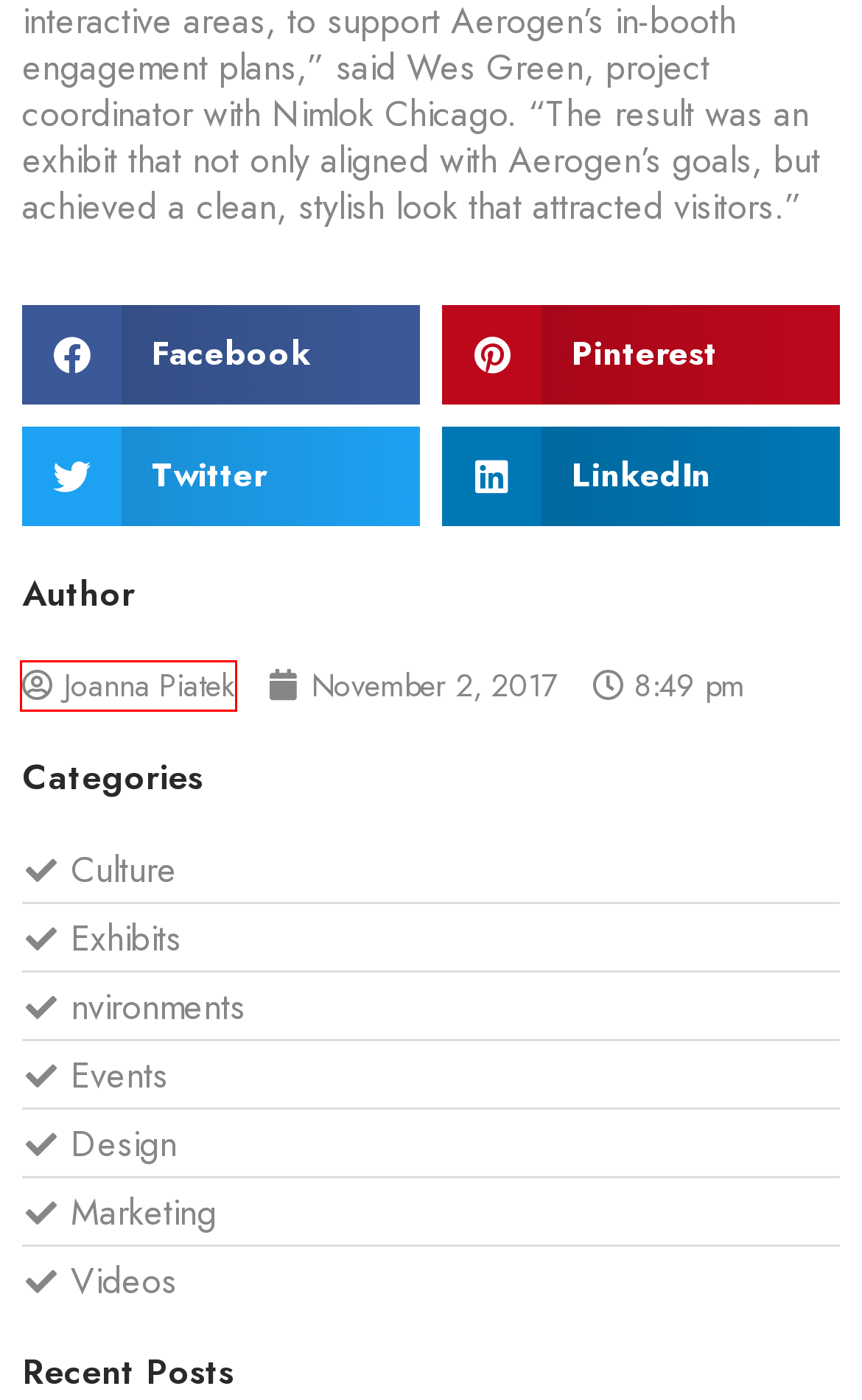Review the screenshot of a webpage containing a red bounding box around an element. Select the description that best matches the new webpage after clicking the highlighted element. The options are:
A. nvironments - Nimlok Chicago
B. Culture - Nimlok Chicago
C. Design - Nimlok Chicago
D. Custom and Rental Exhibits - Nimlok Chicago
E. Marketing - Nimlok Chicago
F. Joanna Piatek - Nimlok Chicago
G. Events - Nimlok Chicago
H. Videos - Nimlok Chicago

F